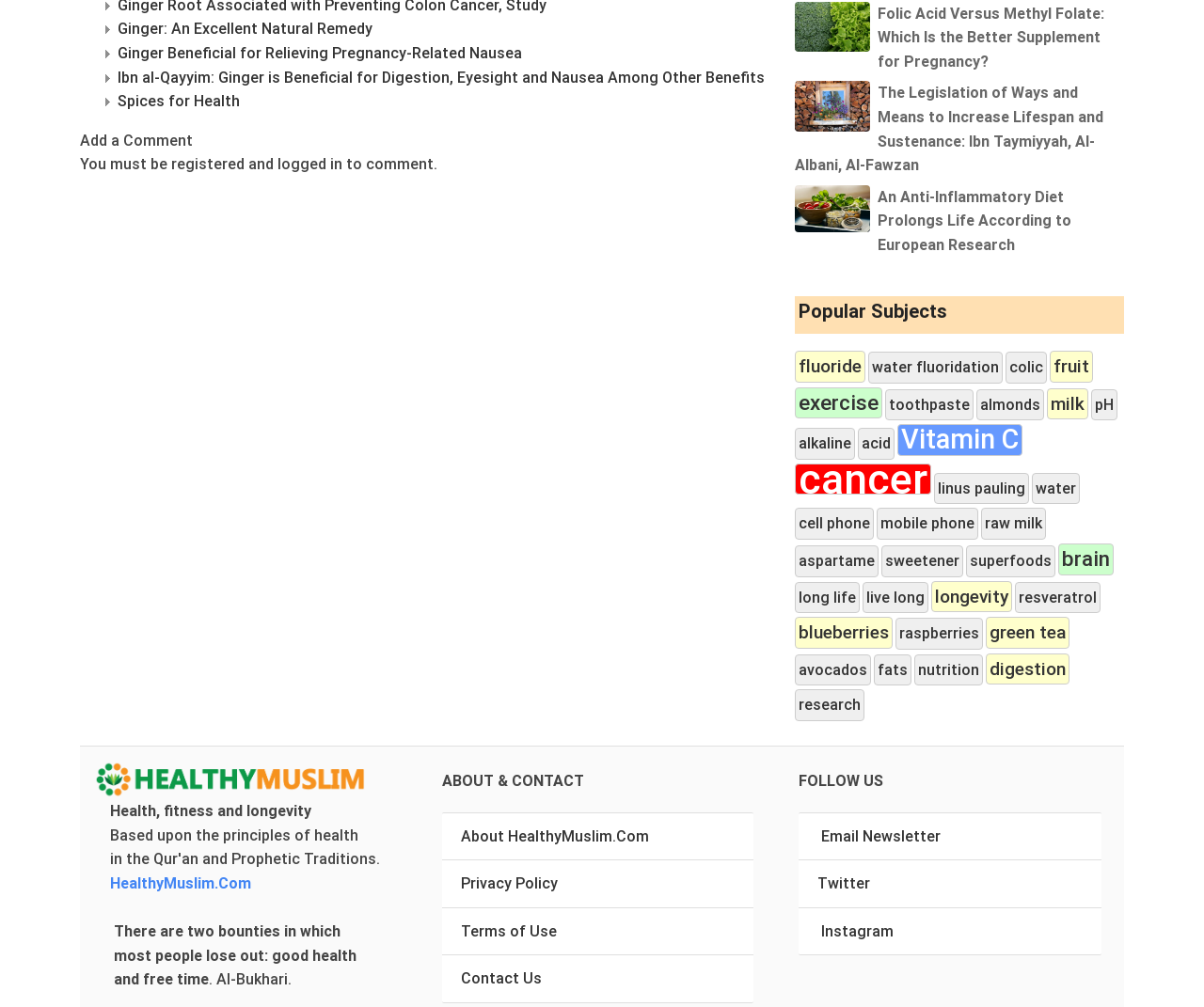Pinpoint the bounding box coordinates of the area that must be clicked to complete this instruction: "Click on the link 'Ginger: An Excellent Natural Remedy'".

[0.098, 0.019, 0.309, 0.038]